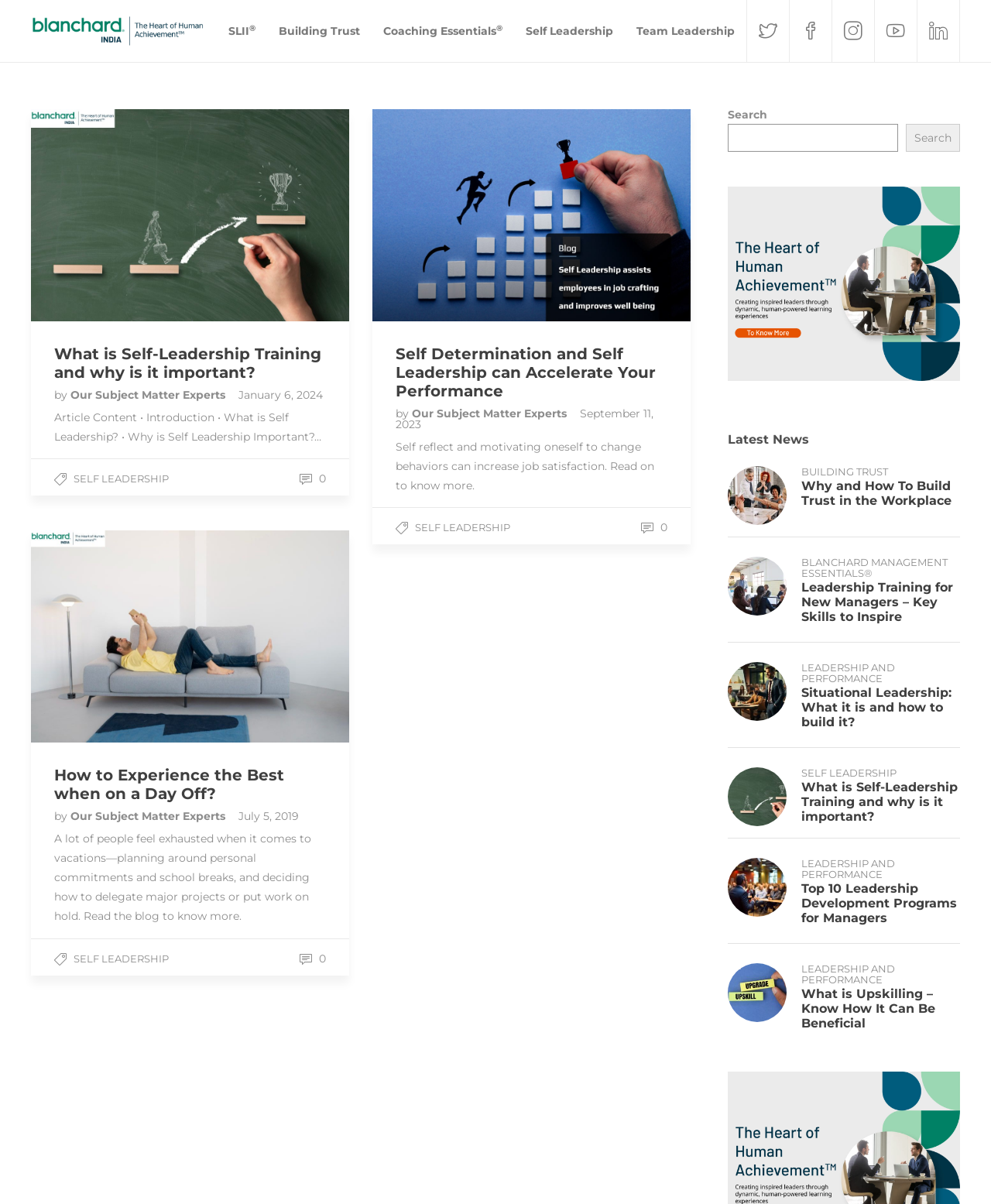Please indicate the bounding box coordinates for the clickable area to complete the following task: "Read Gay Times". The coordinates should be specified as four float numbers between 0 and 1, i.e., [left, top, right, bottom].

None